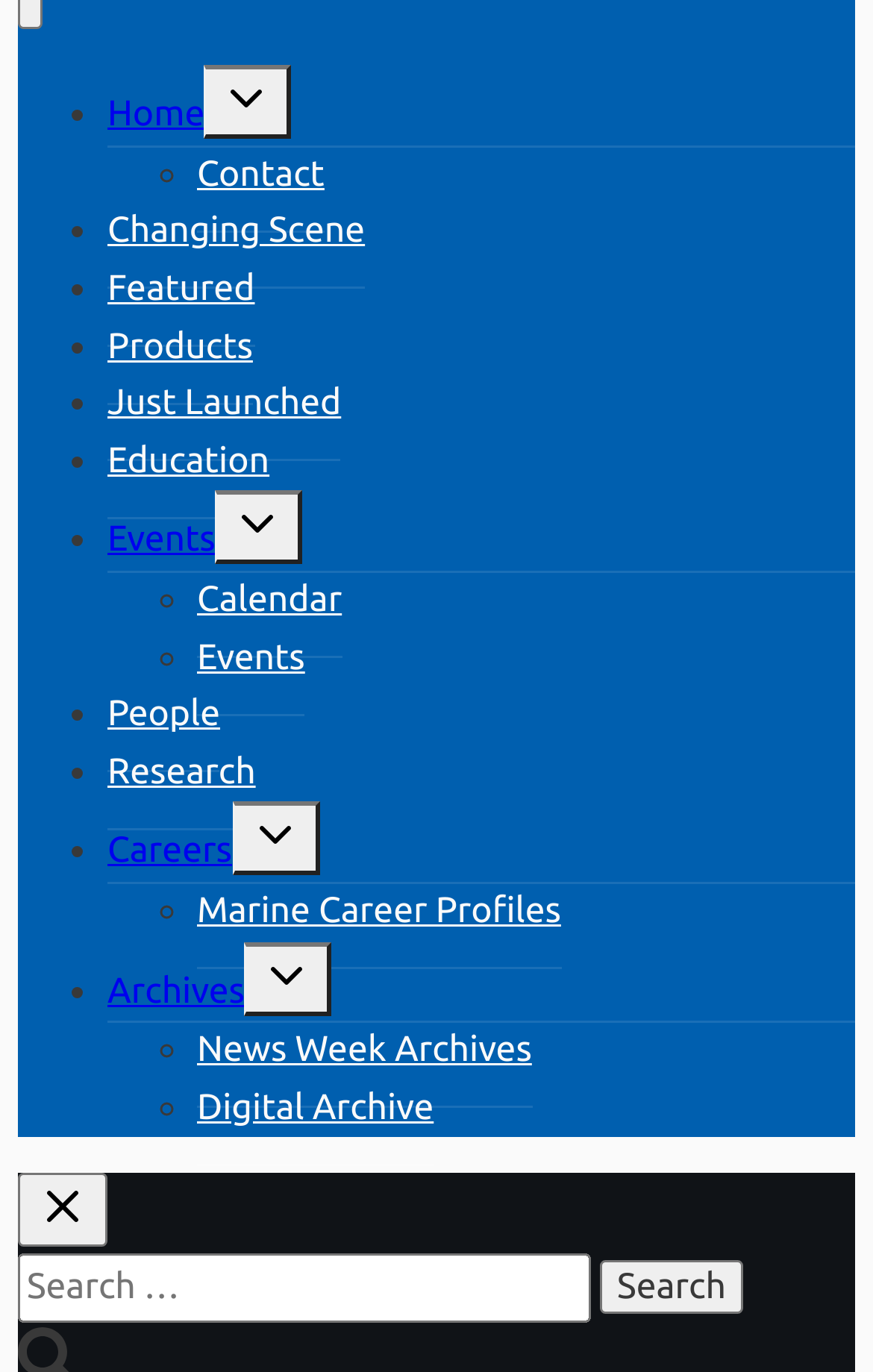Kindly respond to the following question with a single word or a brief phrase: 
What is the purpose of the button with the description 'Close search'?

To close the search box